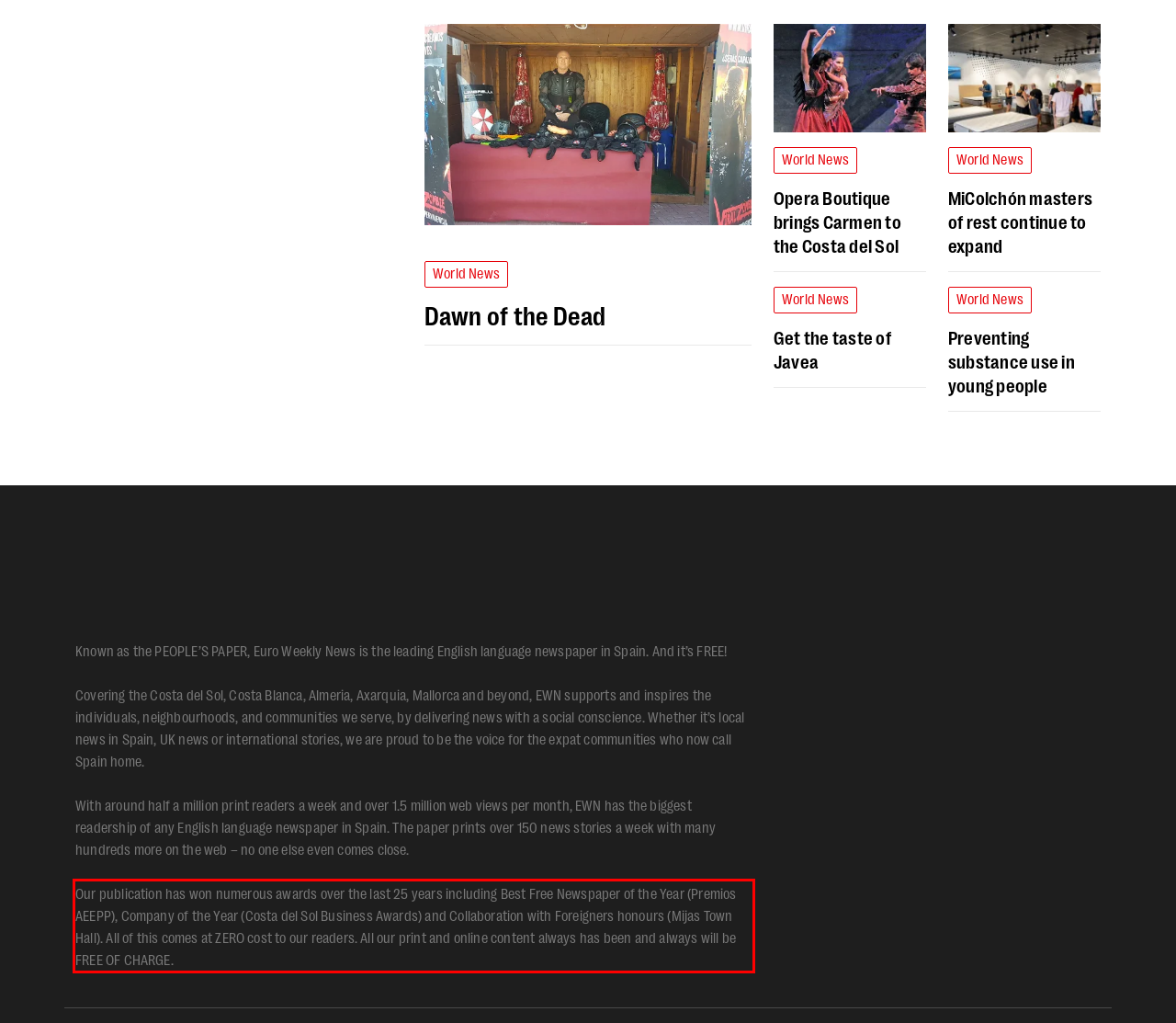Identify the text within the red bounding box on the webpage screenshot and generate the extracted text content.

Our publication has won numerous awards over the last 25 years including Best Free Newspaper of the Year (Premios AEEPP), Company of the Year (Costa del Sol Business Awards) and Collaboration with Foreigners honours (Mijas Town Hall). All of this comes at ZERO cost to our readers. All our print and online content always has been and always will be FREE OF CHARGE.